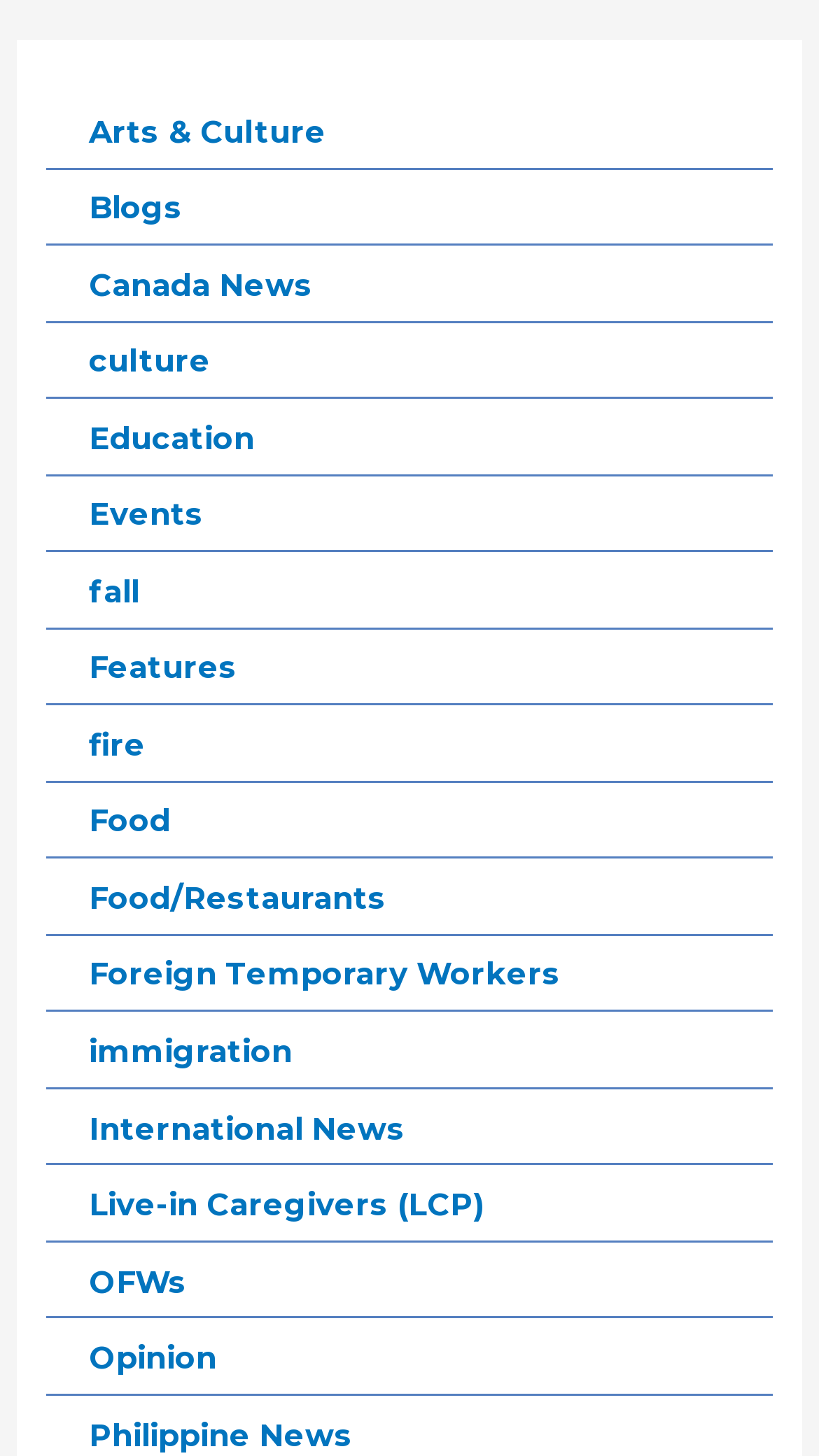Kindly determine the bounding box coordinates for the area that needs to be clicked to execute this instruction: "View Canada News".

[0.109, 0.183, 0.383, 0.209]